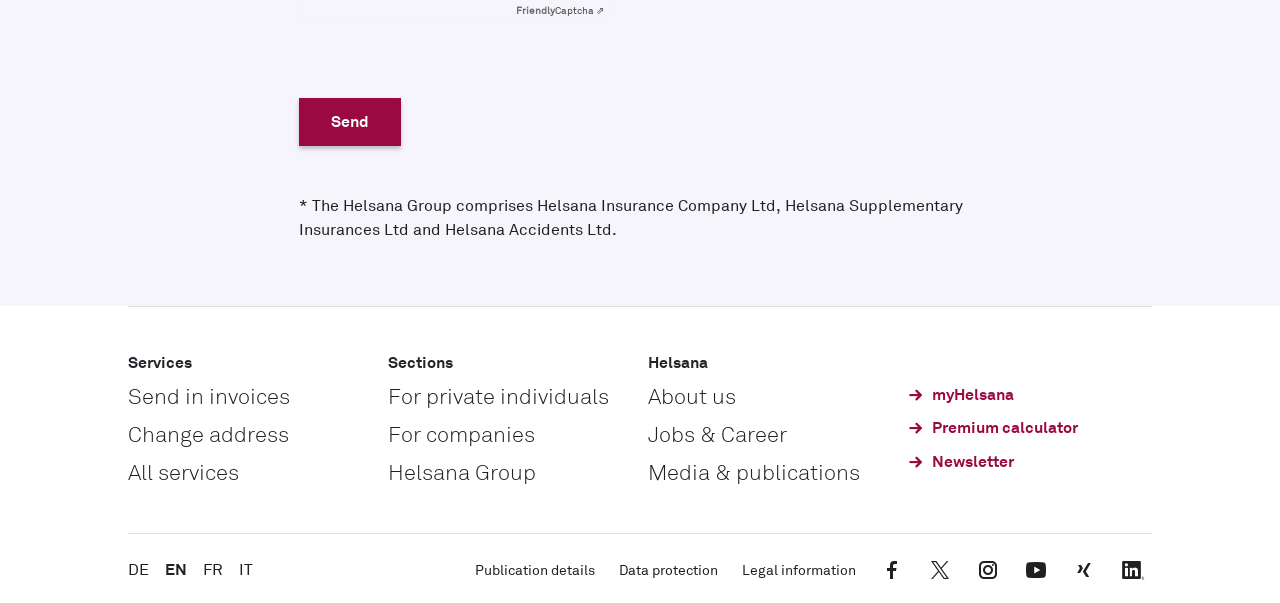How many links are there in the 'Services' section?
Give a thorough and detailed response to the question.

The 'Services' section contains three links, 'Send in invoices', 'Change address', and 'All services', which are UI elements with IDs 441, 442, and 443, respectively.